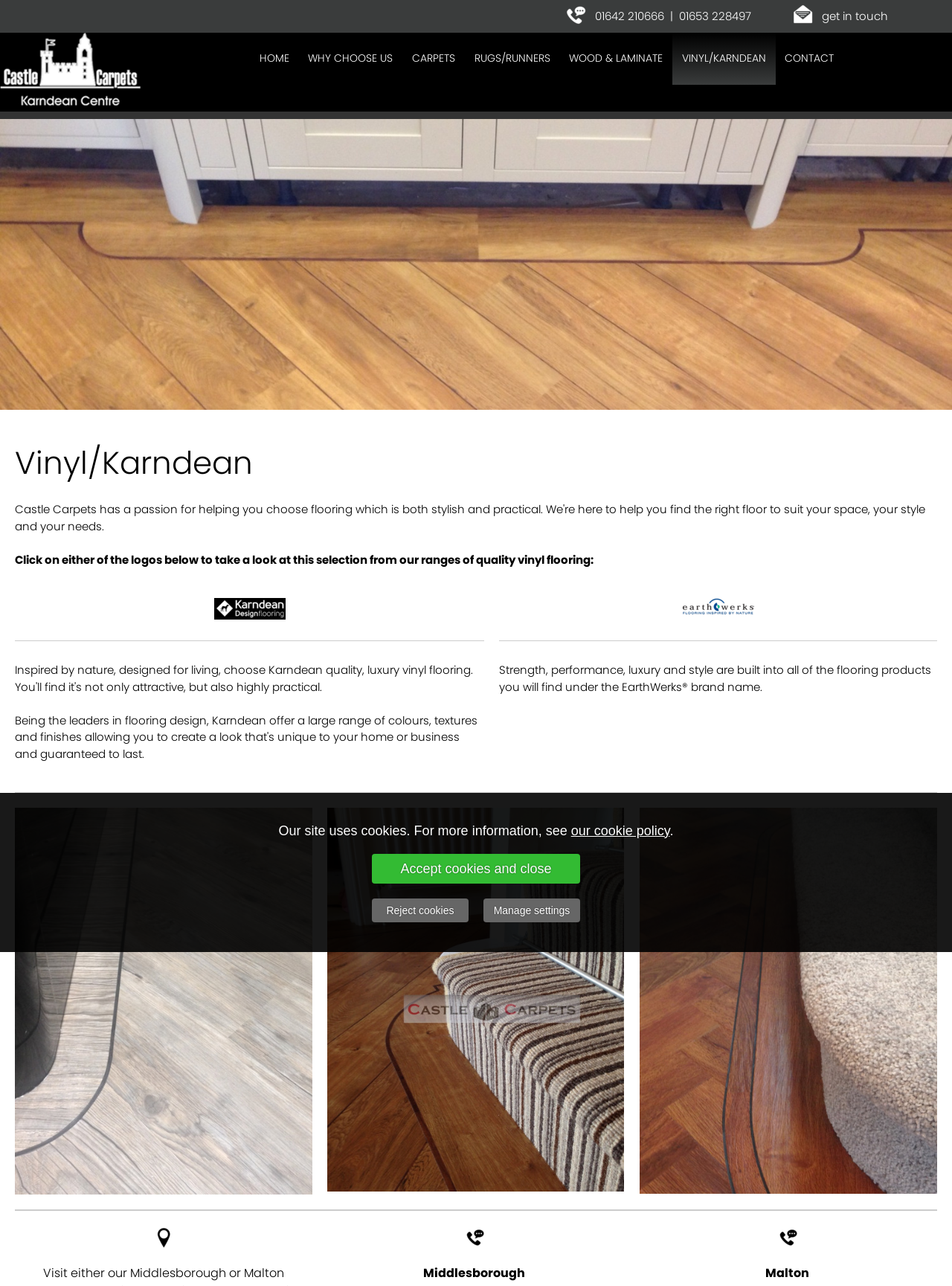Can you specify the bounding box coordinates of the area that needs to be clicked to fulfill the following instruction: "Click on the VINYL/KARNDEAN menu item"?

[0.693, 0.025, 0.792, 0.087]